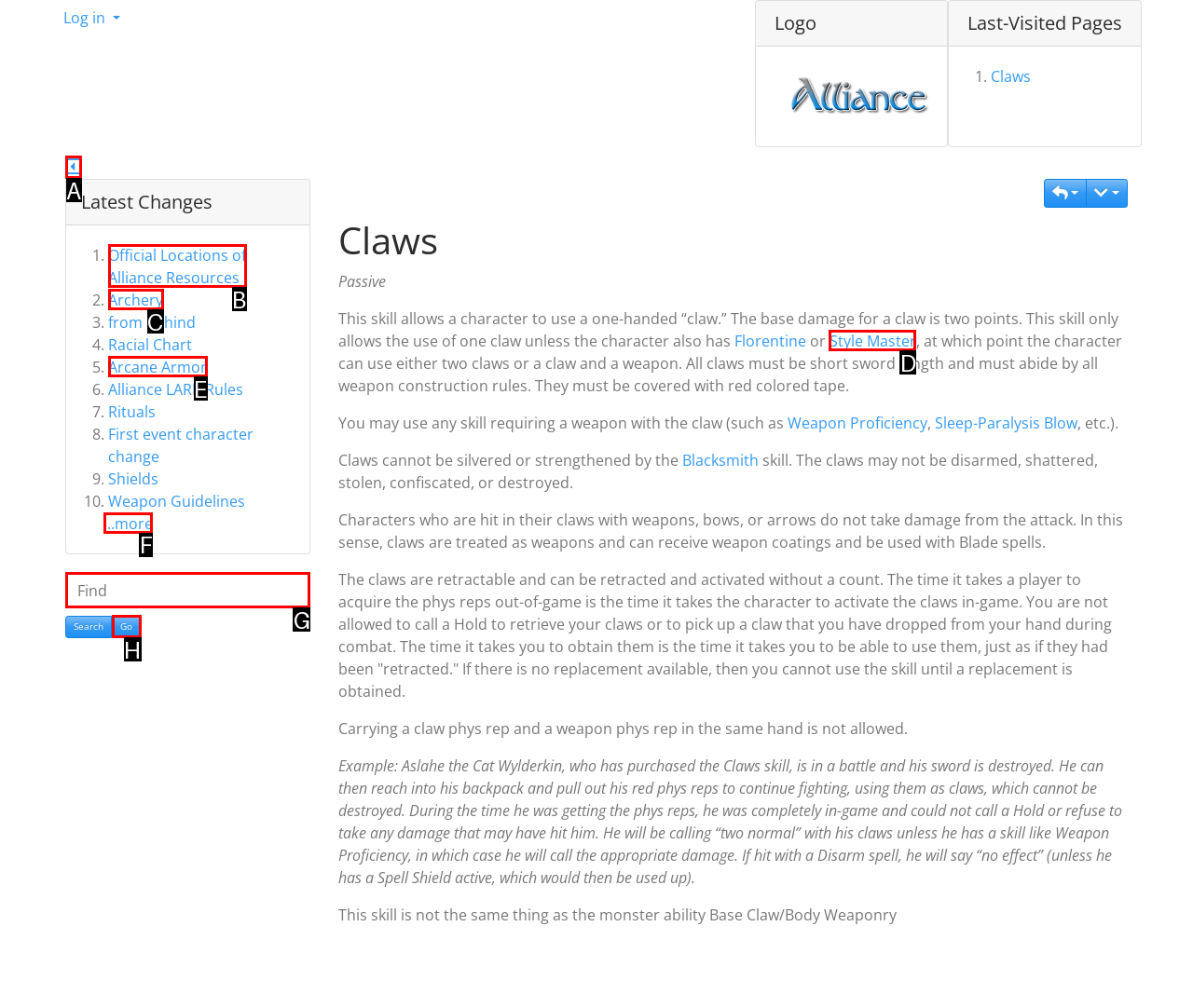Indicate which UI element needs to be clicked to fulfill the task: Enter email address
Answer with the letter of the chosen option from the available choices directly.

None